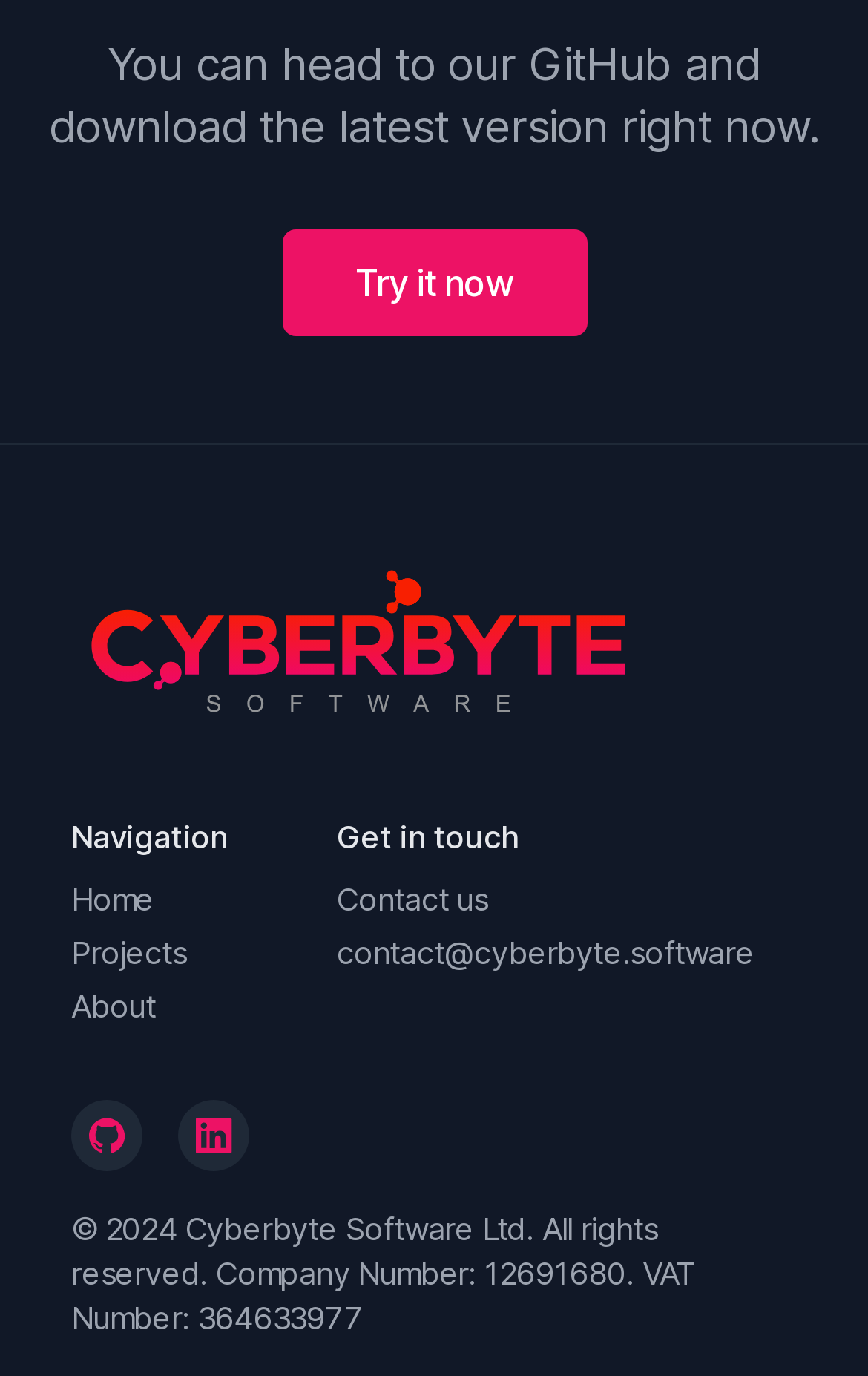Find the bounding box of the web element that fits this description: "Contact us".

[0.388, 0.639, 0.562, 0.667]